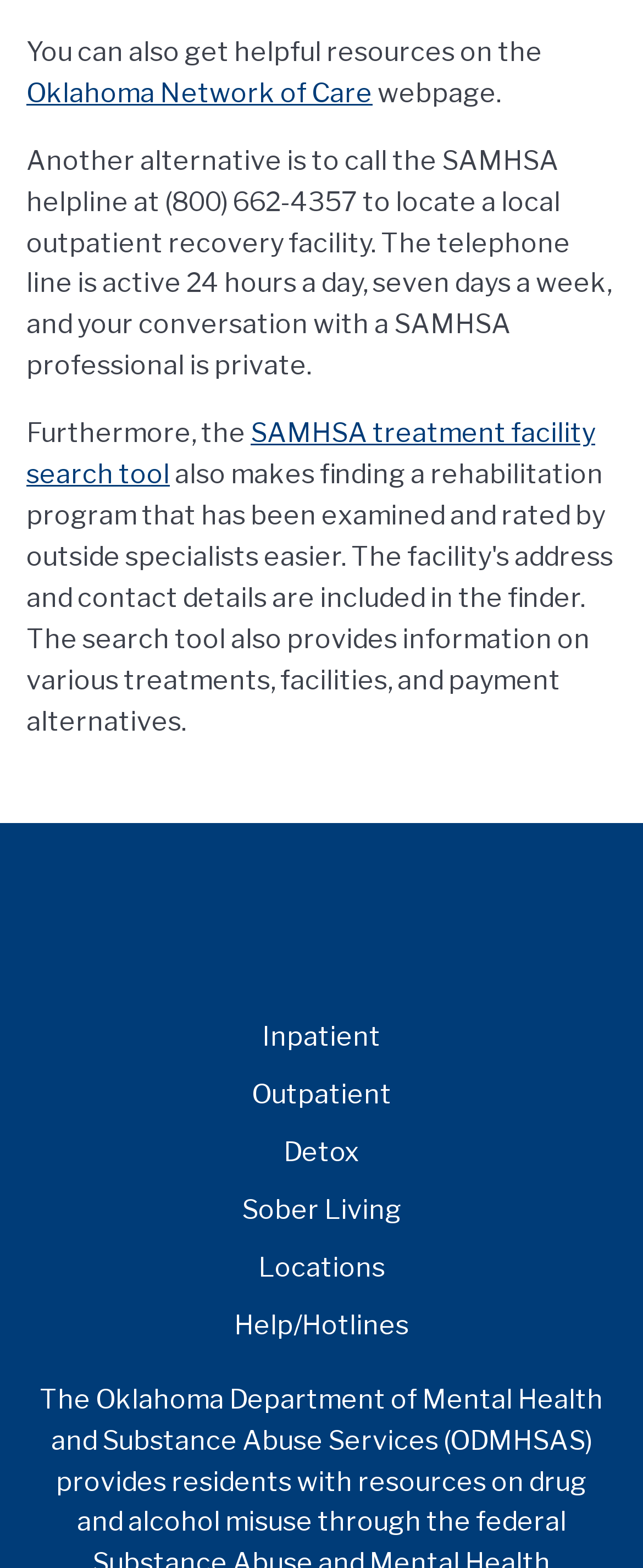What is the image on the webpage related to?
Carefully analyze the image and provide a thorough answer to the question.

The image on the webpage is labeled as 'Florida State Rehabs', which suggests that it is related to rehabilitation services in Florida.